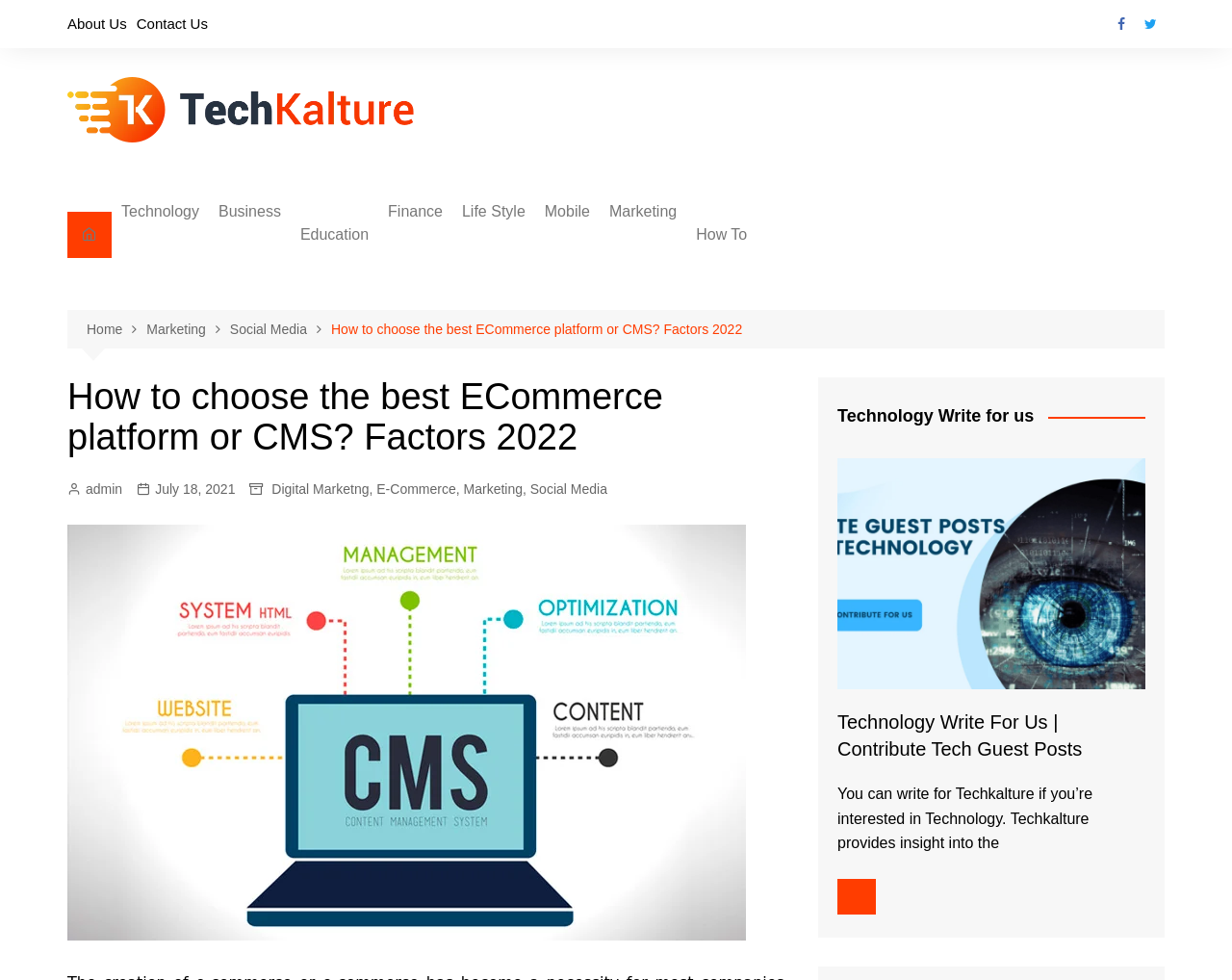Please locate the UI element described by "parent_node: Business" and provide its bounding box coordinates.

[0.169, 0.24, 0.236, 0.287]